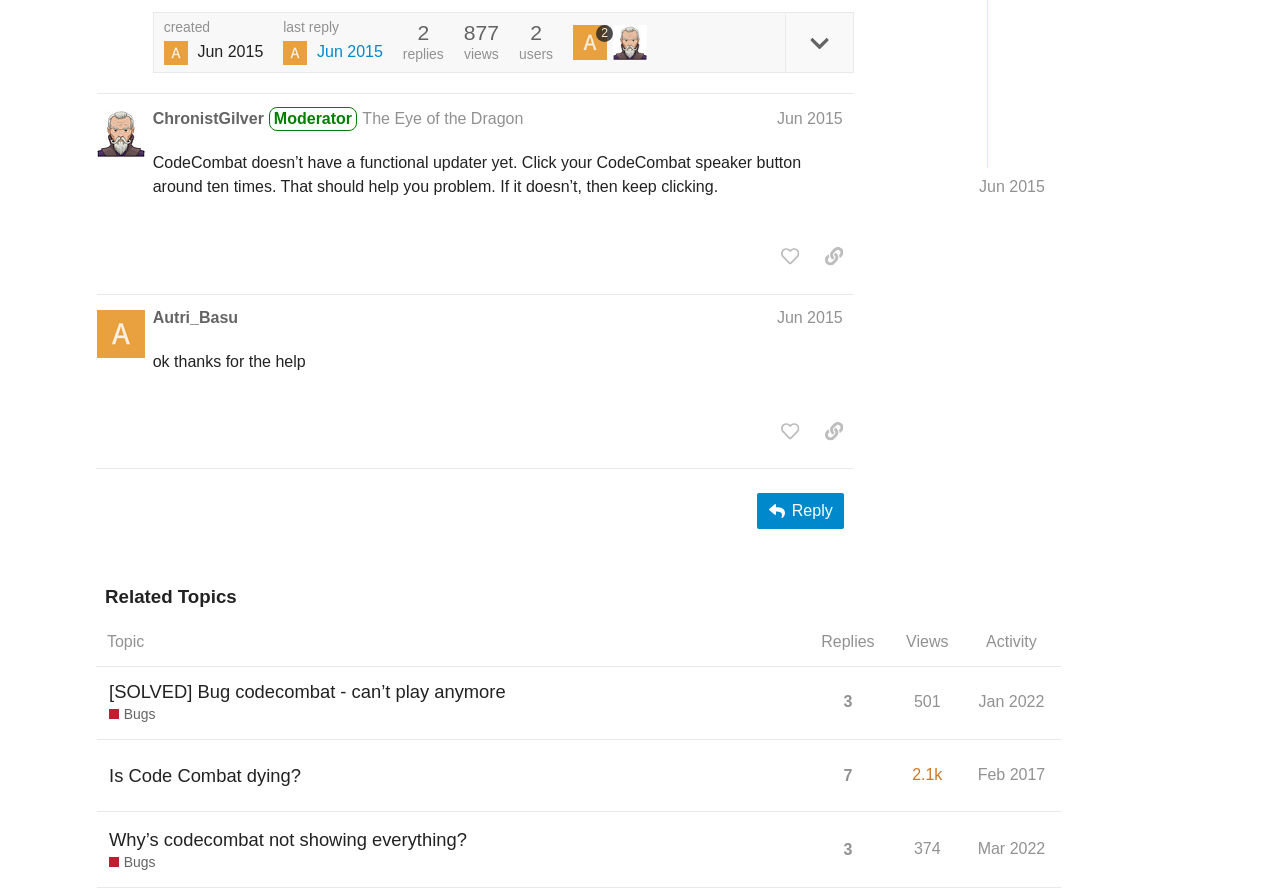Predict the bounding box of the UI element that fits this description: "Feb 2017".

[0.76, 0.843, 0.82, 0.896]